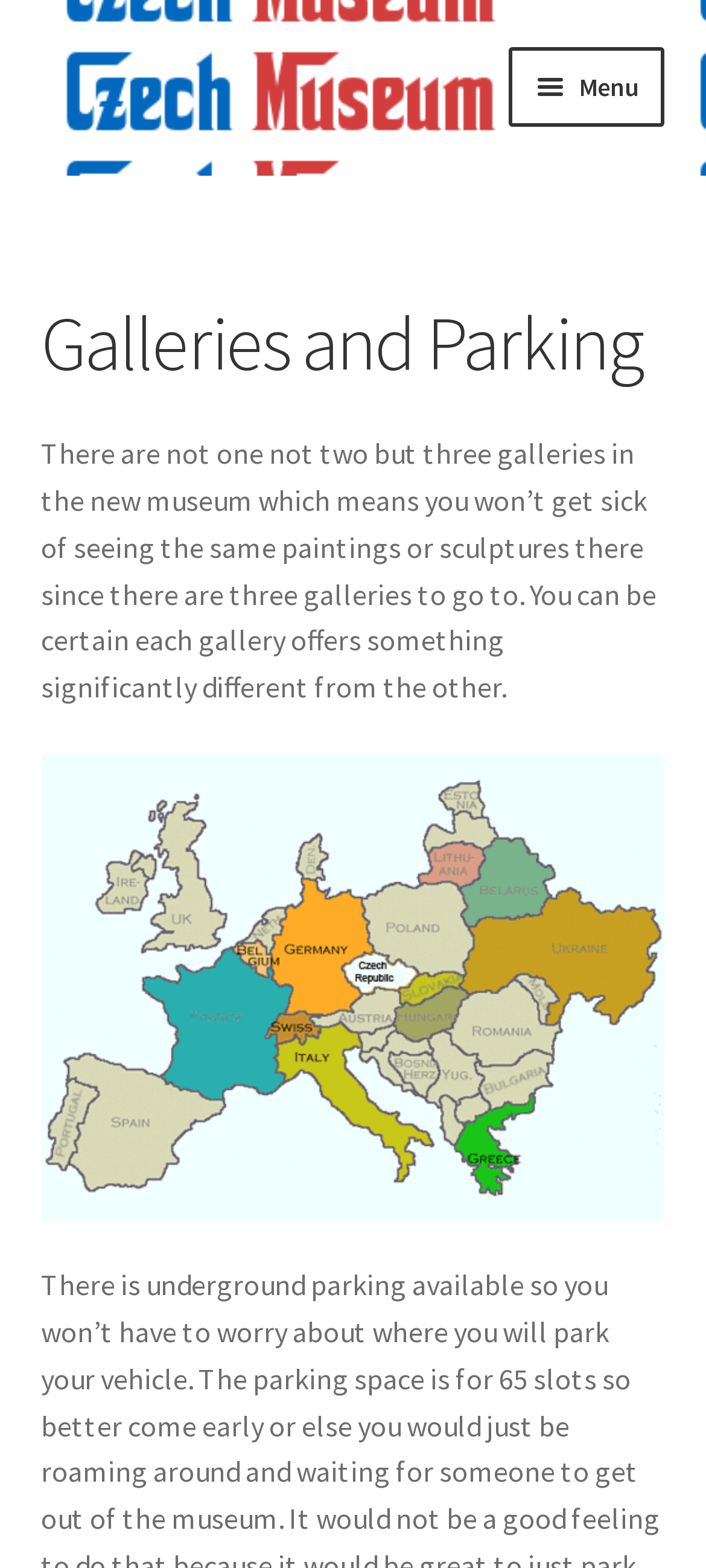Determine the main heading text of the webpage.

Galleries and Parking